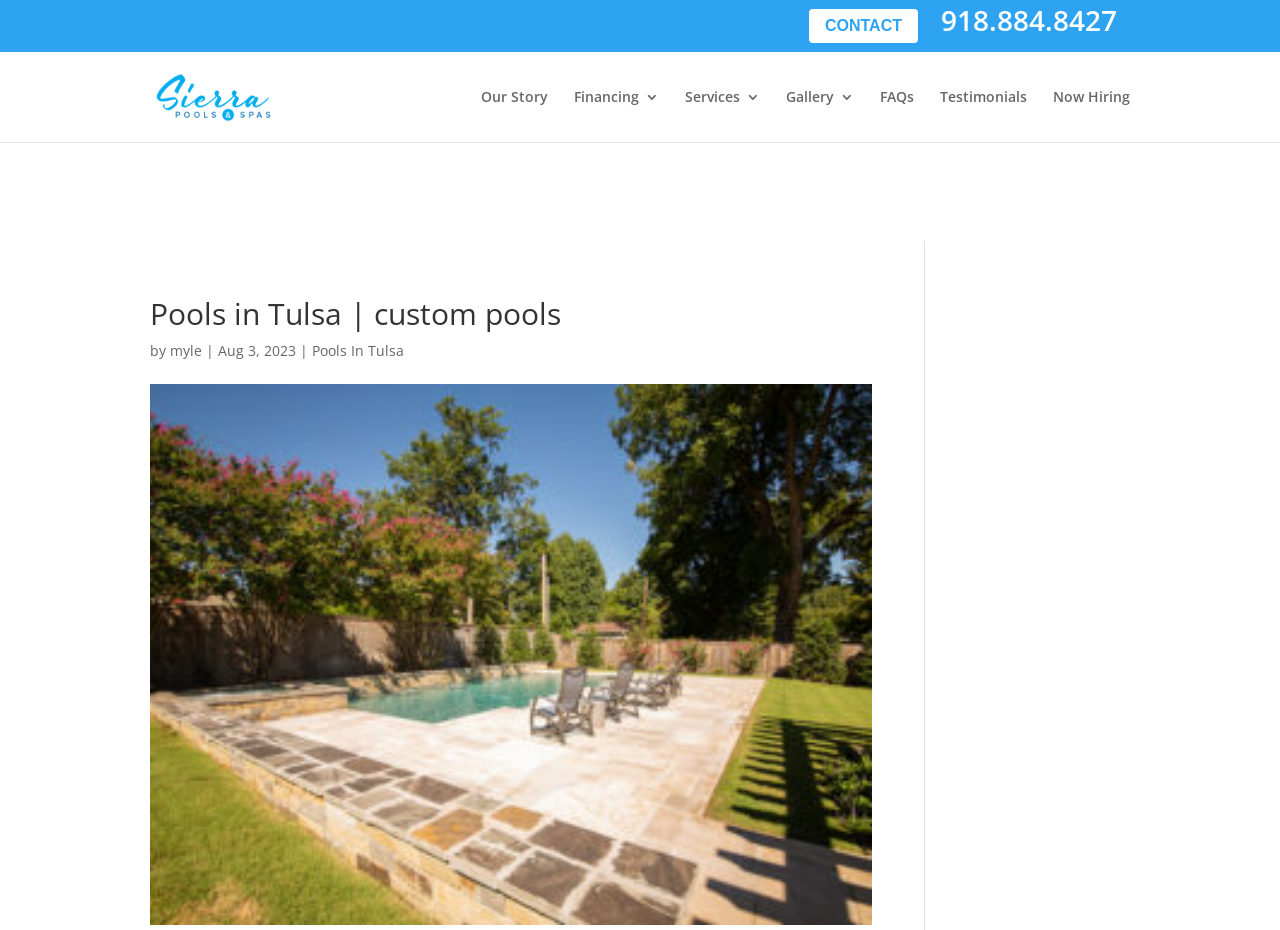Locate the bounding box coordinates of the element that should be clicked to fulfill the instruction: "read Our Story".

[0.376, 0.097, 0.428, 0.153]